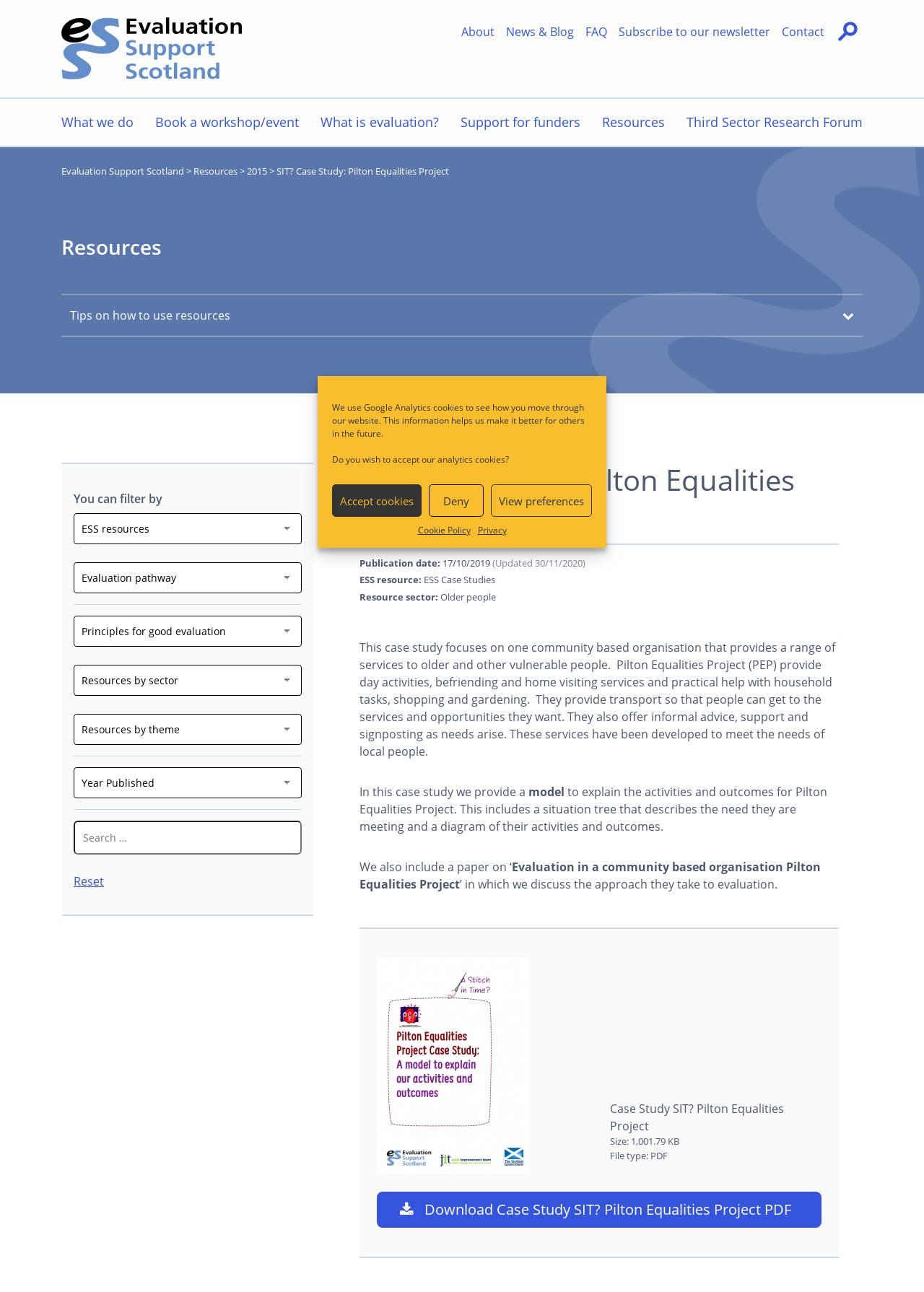Using the details from the image, please elaborate on the following question: When was the case study updated?

The answer can be found in the text content of the webpage, specifically in the sentence '(Updated 30/11/2020)' which is located near the publication date of the case study.